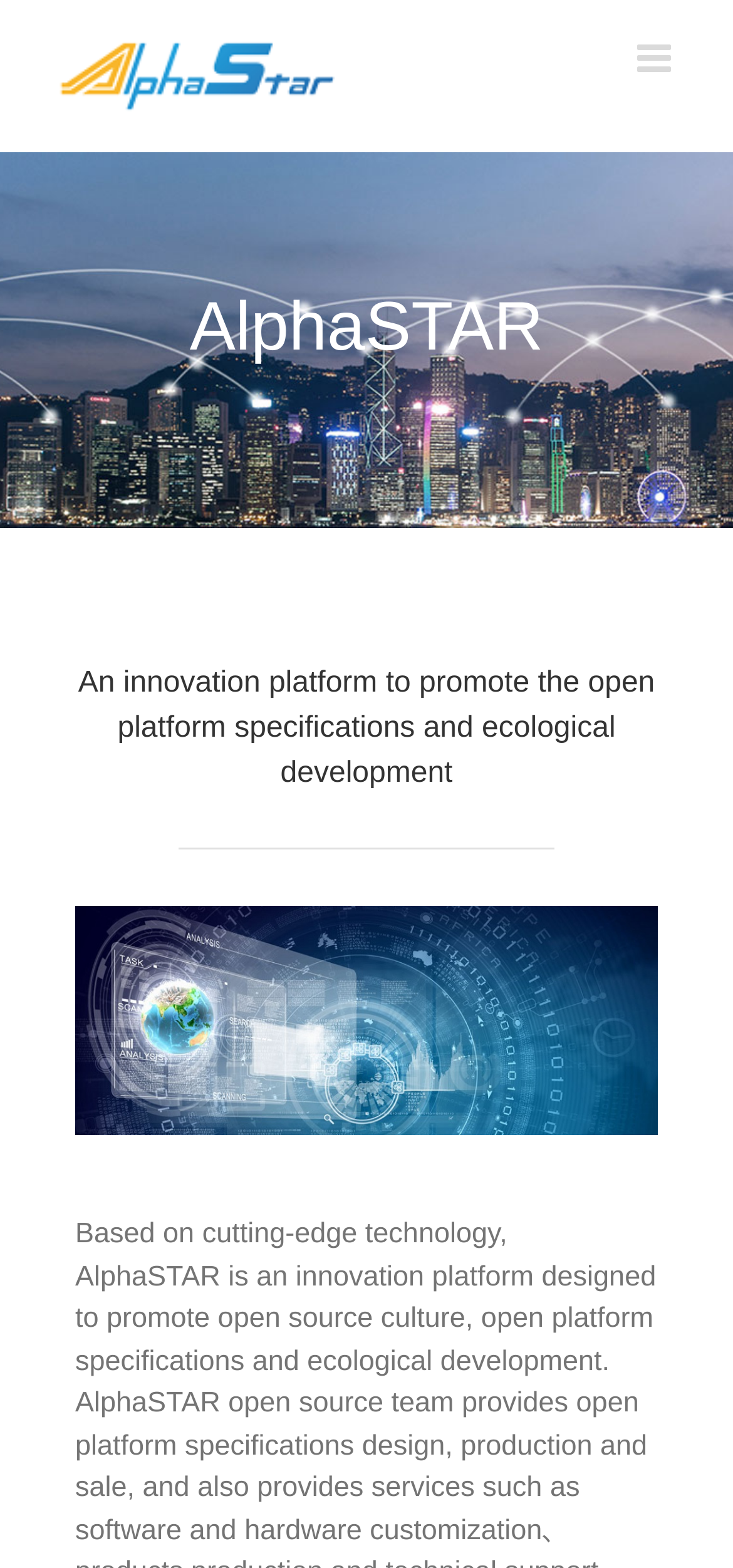Using the element description provided, determine the bounding box coordinates in the format (top-left x, top-left y, bottom-right x, bottom-right y). Ensure that all values are floating point numbers between 0 and 1. Element description: title="Undercover Nightingale"

None